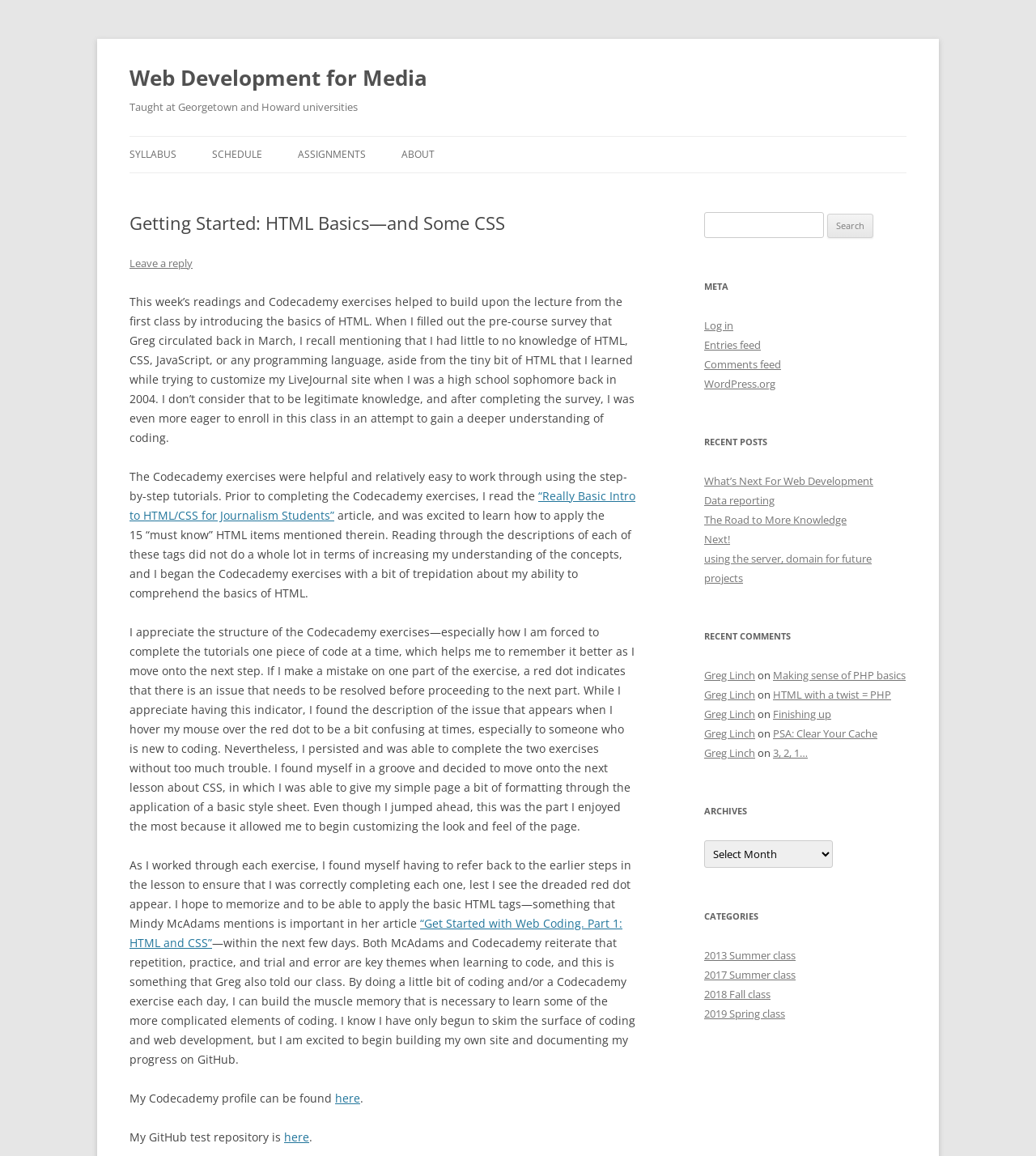Specify the bounding box coordinates (top-left x, top-left y, bottom-right x, bottom-right y) of the UI element in the screenshot that matches this description: 2019 Spring class

[0.68, 0.871, 0.758, 0.883]